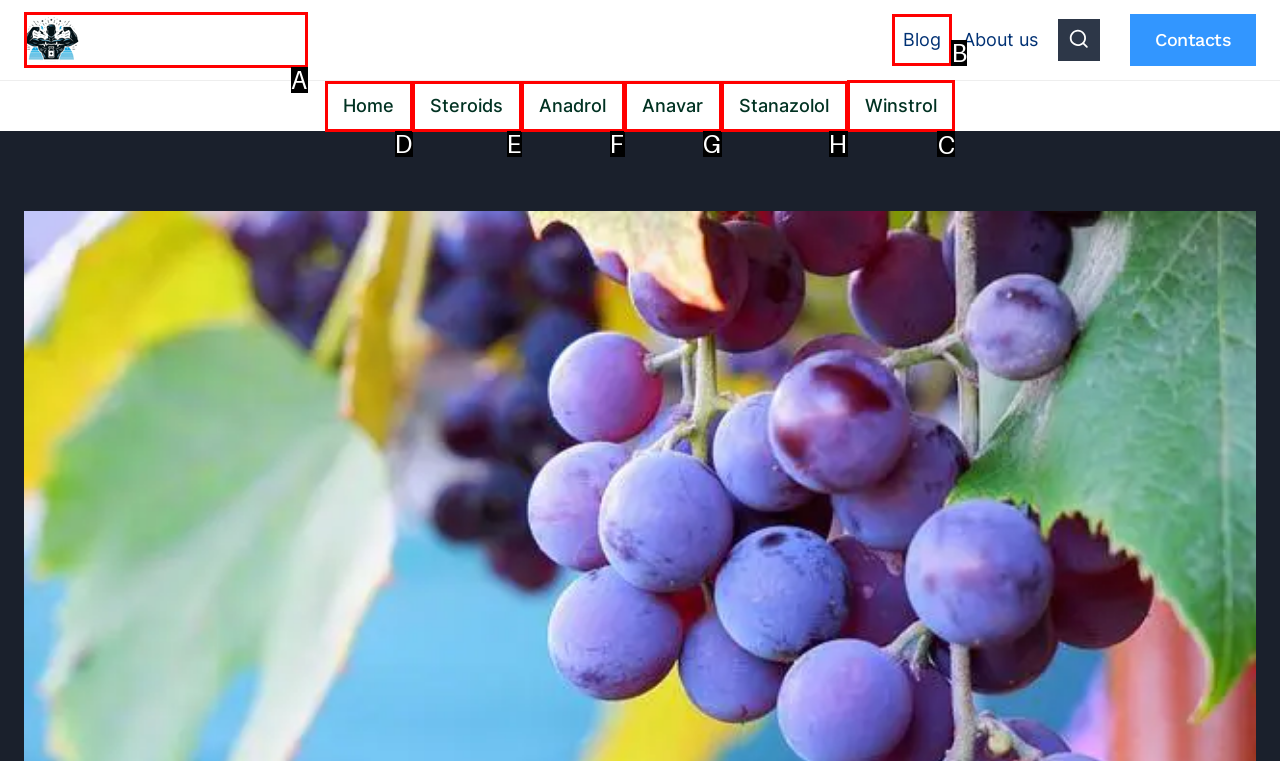Tell me the letter of the UI element to click in order to accomplish the following task: understand the units of accounting
Answer with the letter of the chosen option from the given choices directly.

None